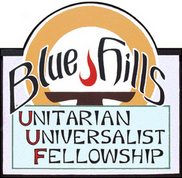What does the flame motif in the logo symbolize?
Please respond to the question thoroughly and include all relevant details.

The circular design element in the background of the logo features a flame motif, which represents the values and welcoming spirit of the fellowship, symbolizing warmth and community.